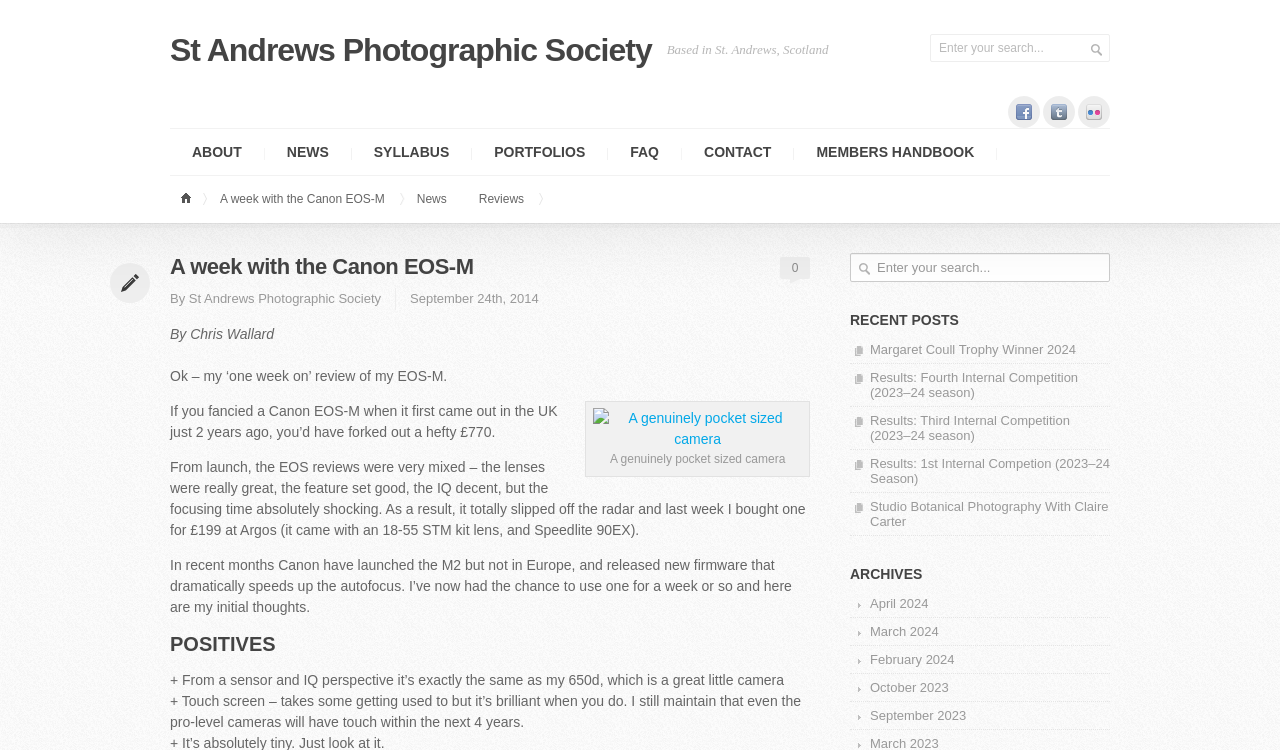What is the type of camera mentioned in the article?
Using the image as a reference, answer with just one word or a short phrase.

Canon EOS-M